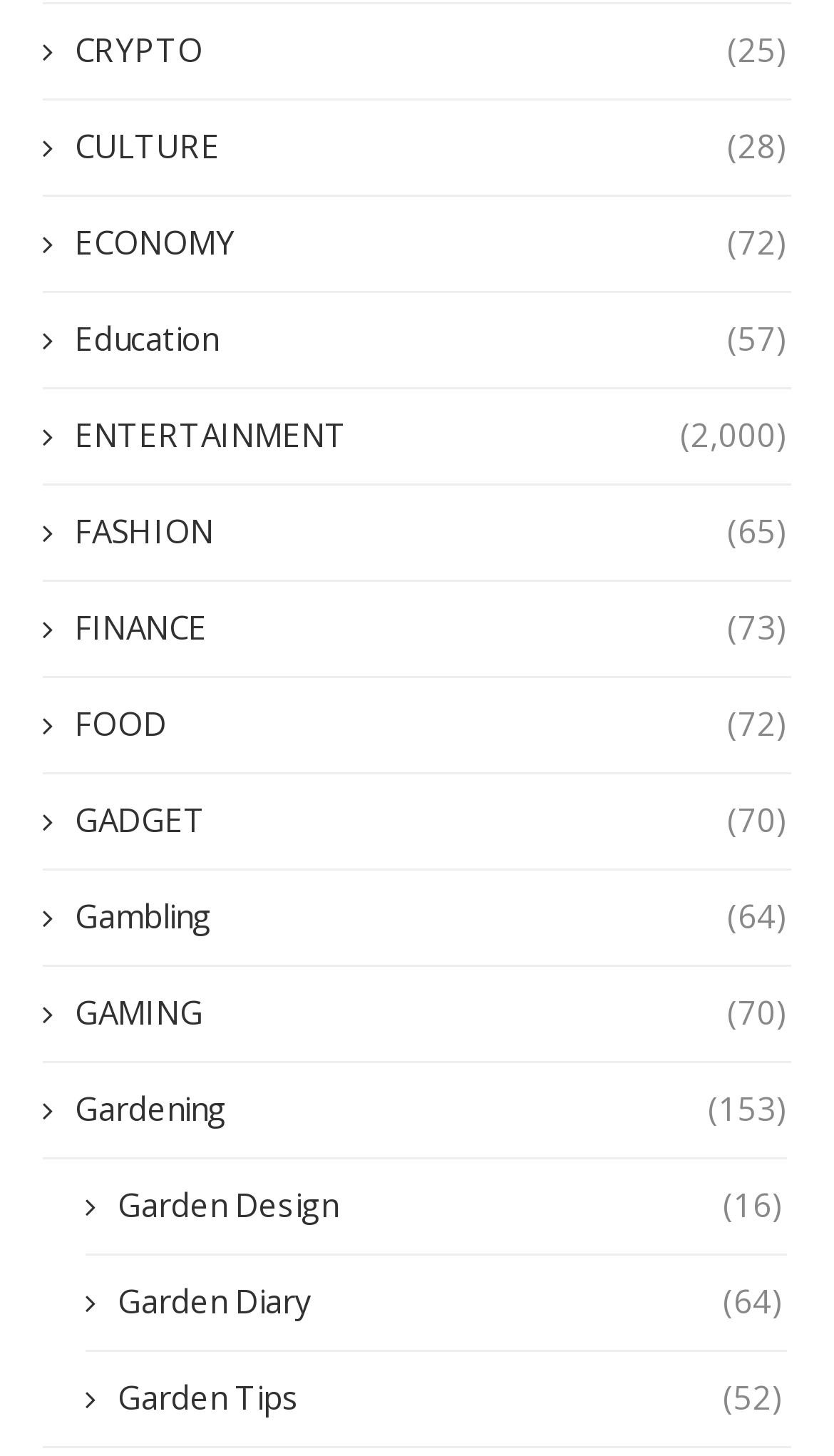Examine the image carefully and respond to the question with a detailed answer: 
Is there a category related to money?

I searched for keywords related to money and found categories named 'FINANCE' and 'ECONOMY', which suggests that there are categories related to money.